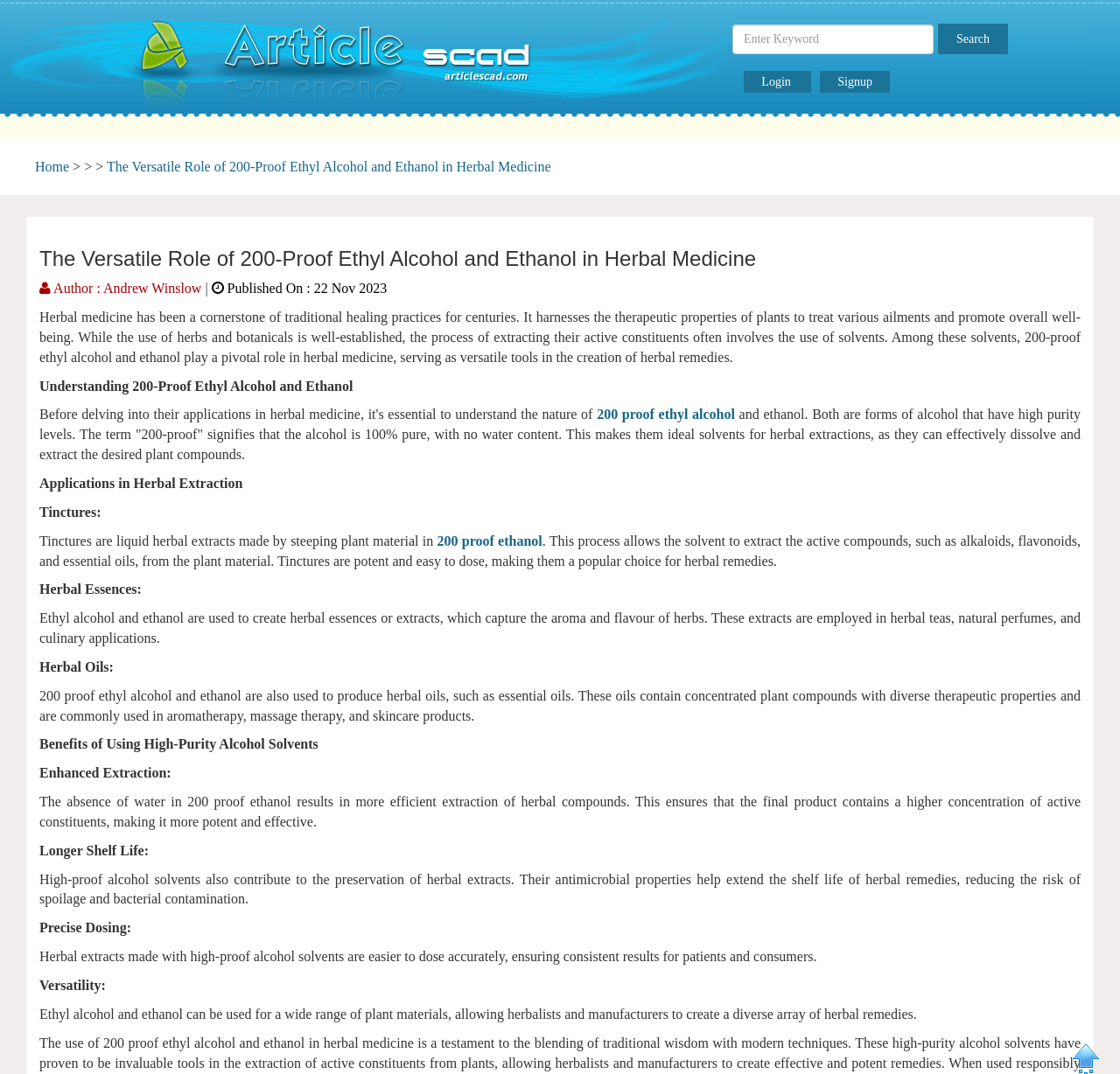What are the three applications of 200-proof ethyl alcohol and ethanol in herbal medicine?
Please answer the question as detailed as possible.

The three applications of 200-proof ethyl alcohol and ethanol in herbal medicine can be found by reading the text which explains that they are used to create tinctures, herbal essences, and herbal oils.